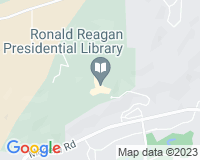What is the surrounding environment of the library?
Look at the image and provide a detailed response to the question.

The facility is surrounded by lush terrain, which provides a natural and serene environment for visitors to explore the library and its historical insights.